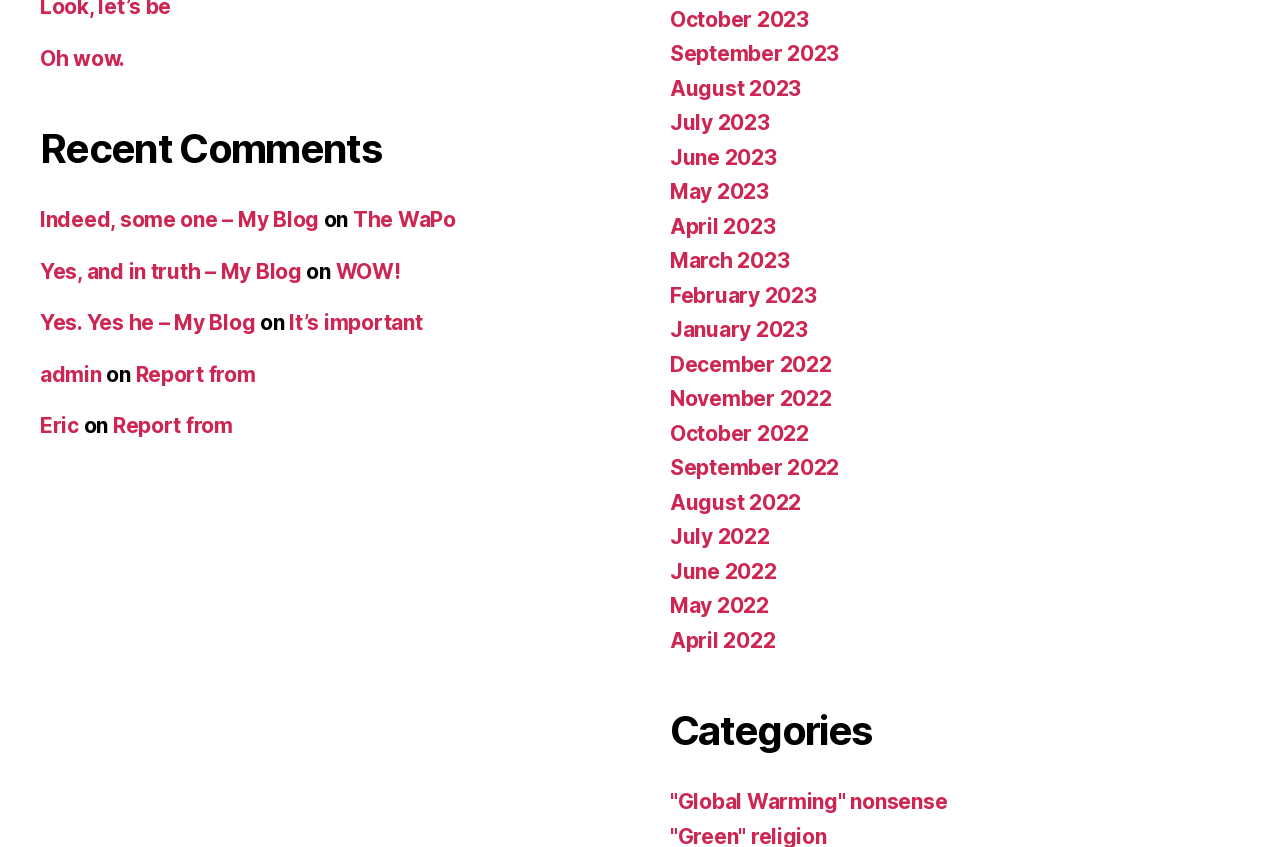Refer to the image and answer the question with as much detail as possible: How many months are listed in the archive?

The archive section lists 15 months, from October 2023 to May 2022, each as a separate link.